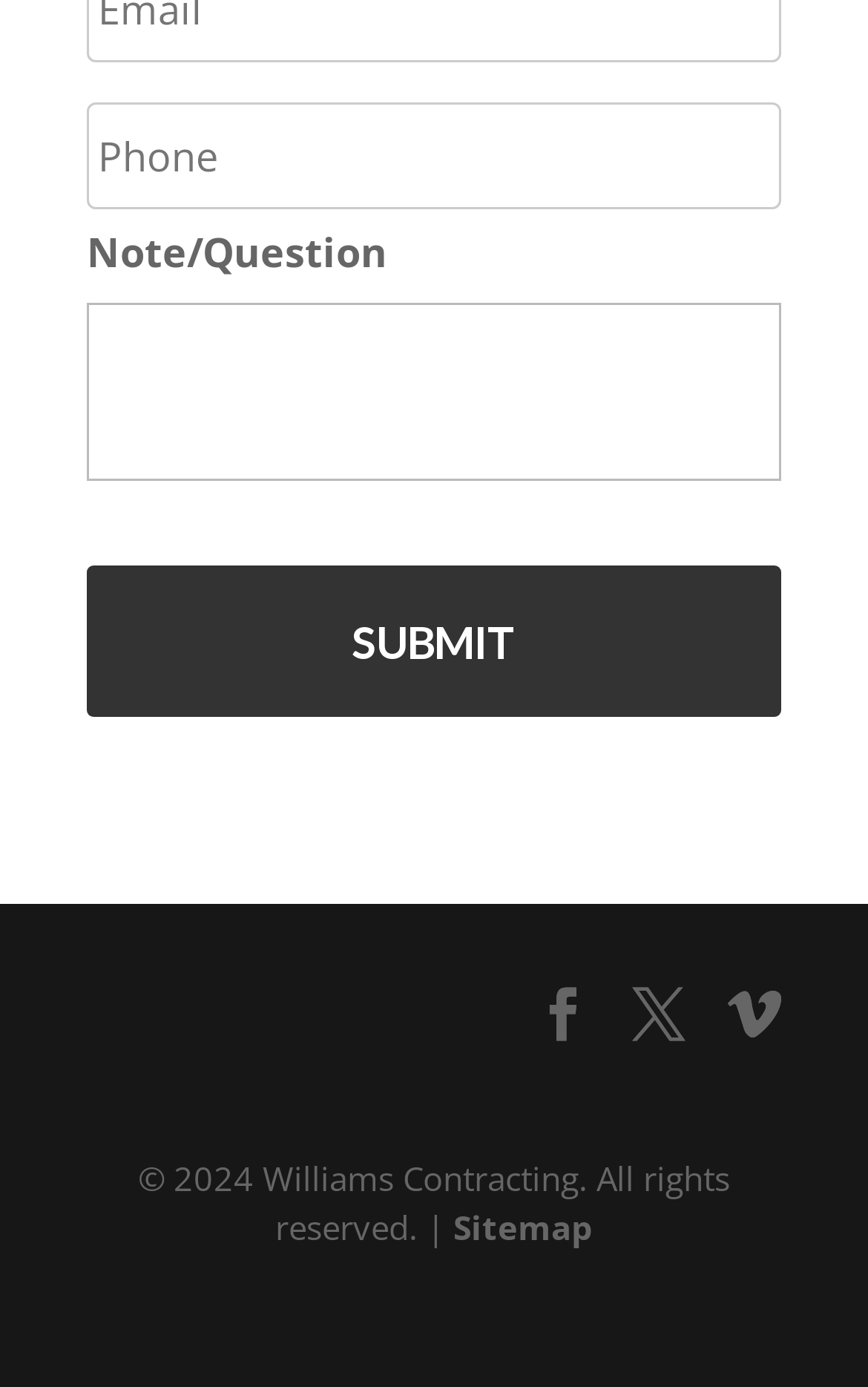Show the bounding box coordinates for the HTML element as described: "Twitter".

[0.728, 0.704, 0.79, 0.762]